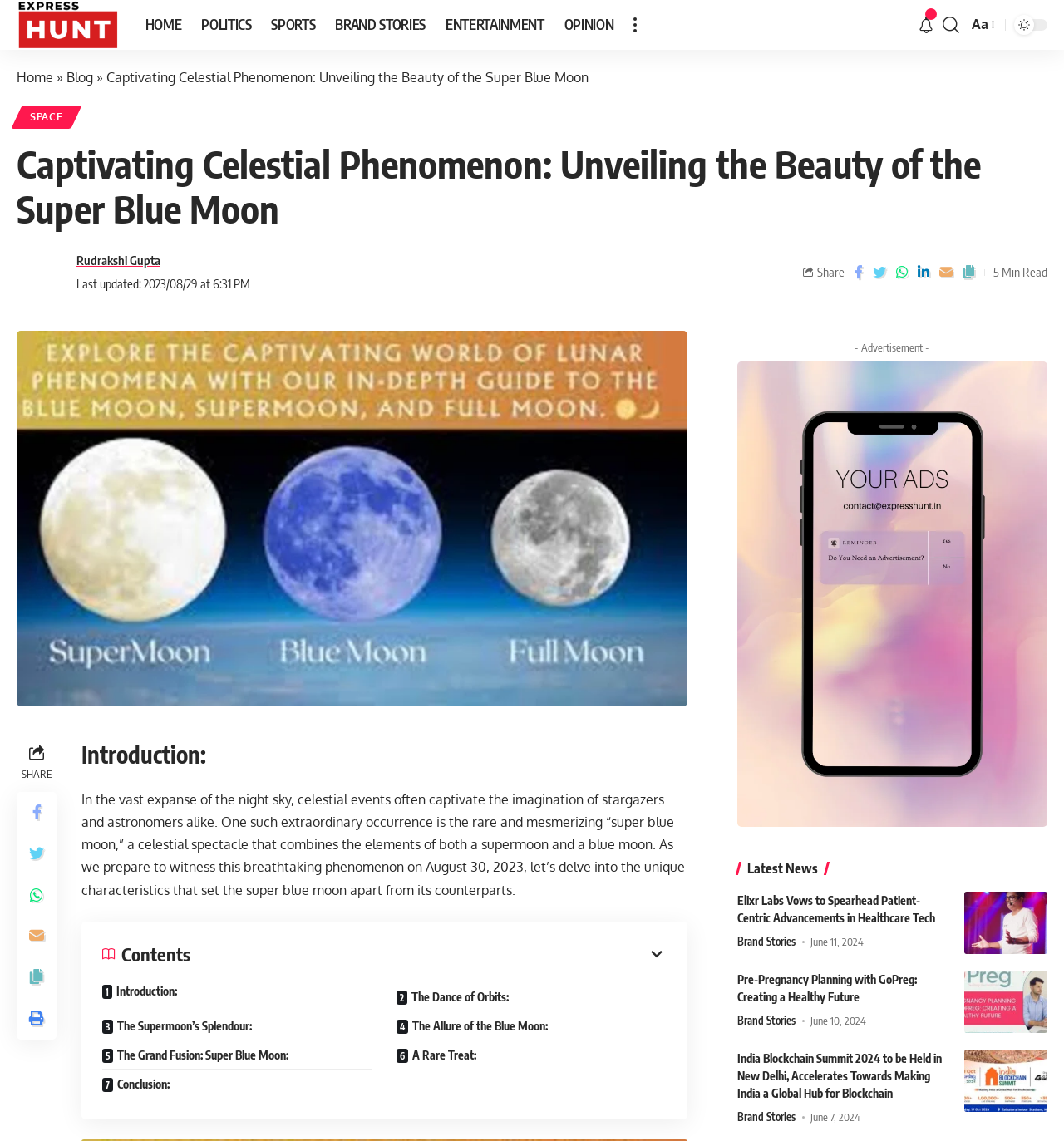What is the estimated reading time of the article?
From the screenshot, provide a brief answer in one word or phrase.

5 Min Read